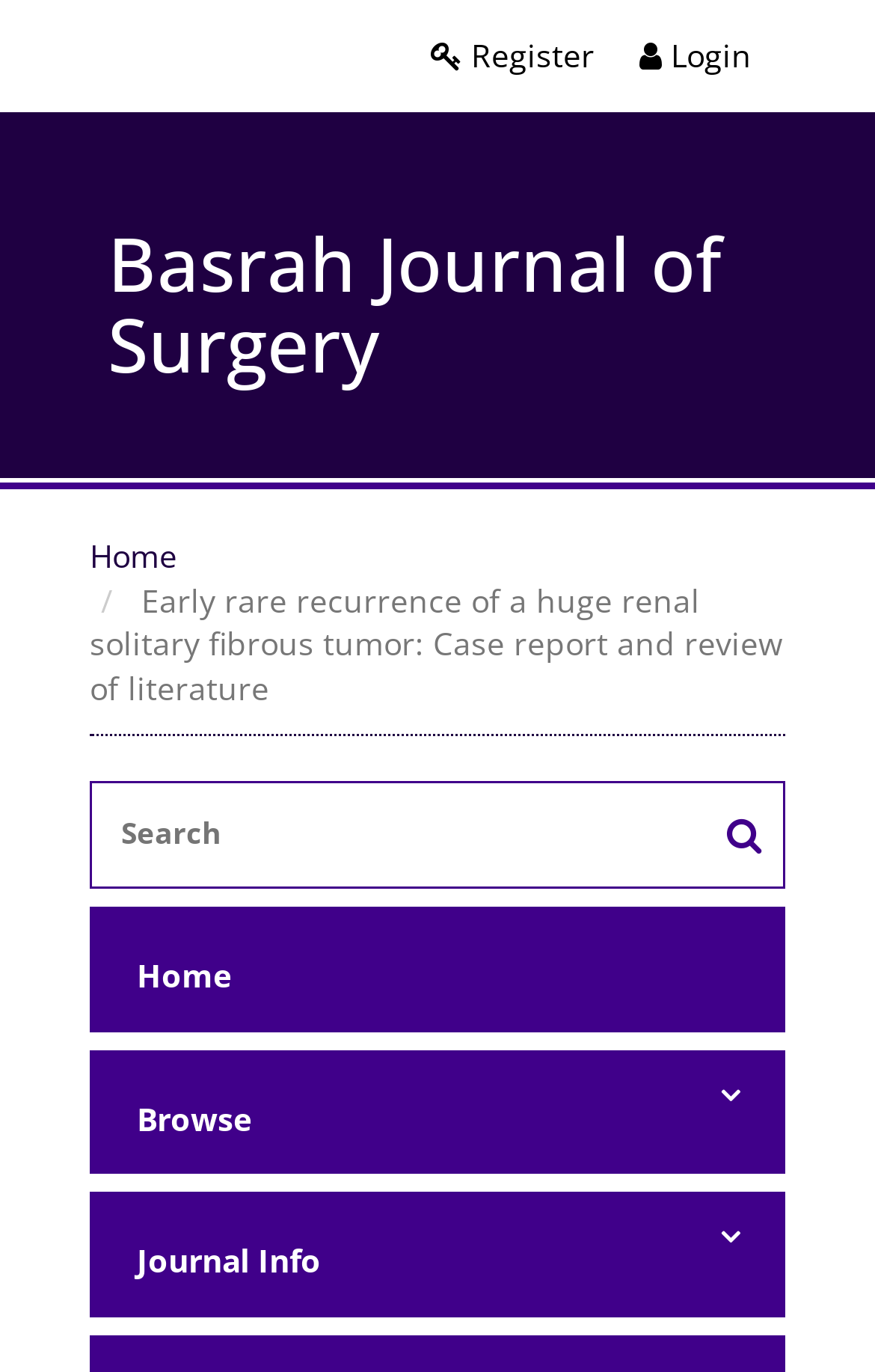Find and extract the text of the primary heading on the webpage.

Basrah Journal of Surgery